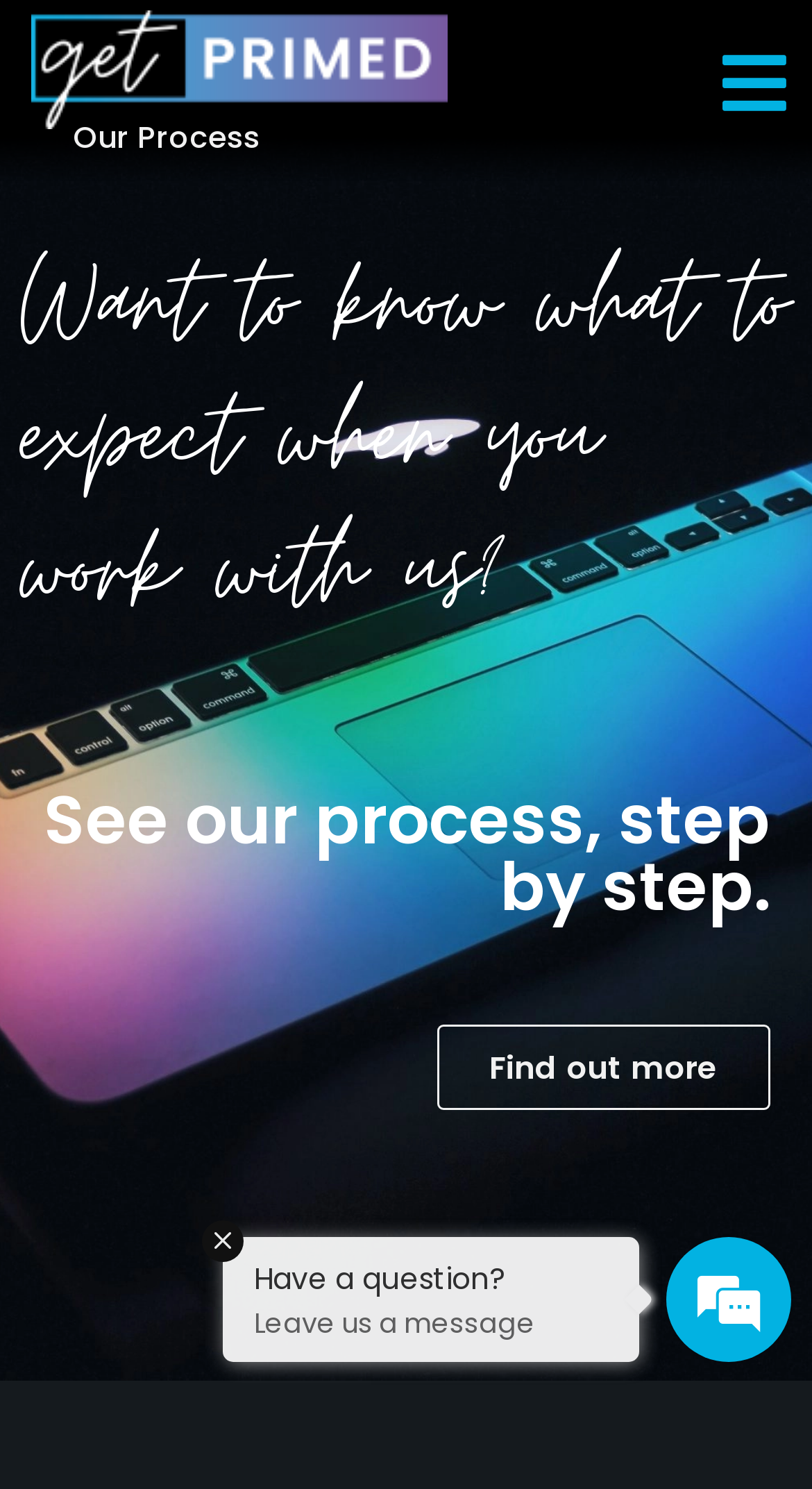Please reply to the following question with a single word or a short phrase:
What is the relationship between 'Get Primed' and 'Our Process'?

They are related